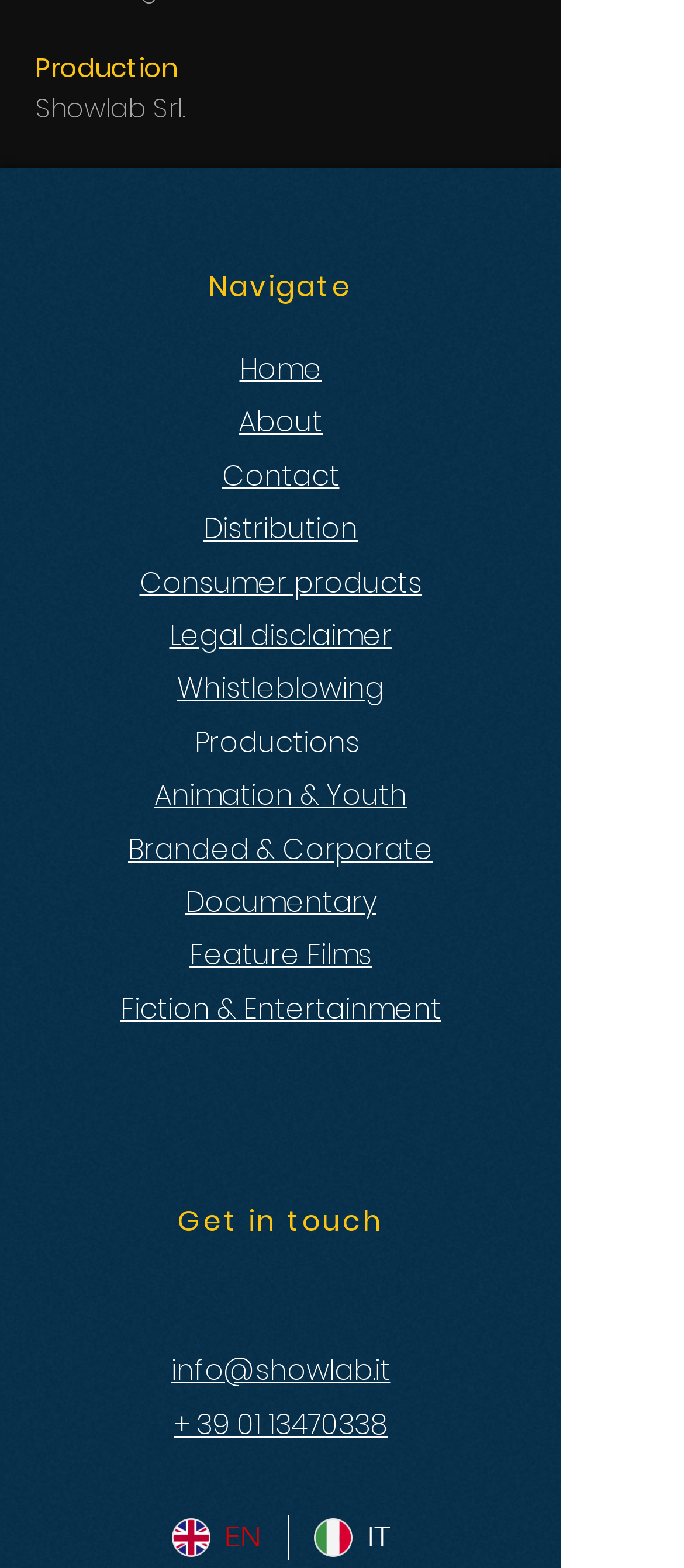Based on the visual content of the image, answer the question thoroughly: How many types of productions are listed?

The productions are listed in the middle of the webpage, and they include 'Animation & Youth', 'Branded & Corporate', 'Documentary', 'Feature Films', 'Fiction & Entertainment'. By counting these productions, we can determine that there are 6 types of productions listed.